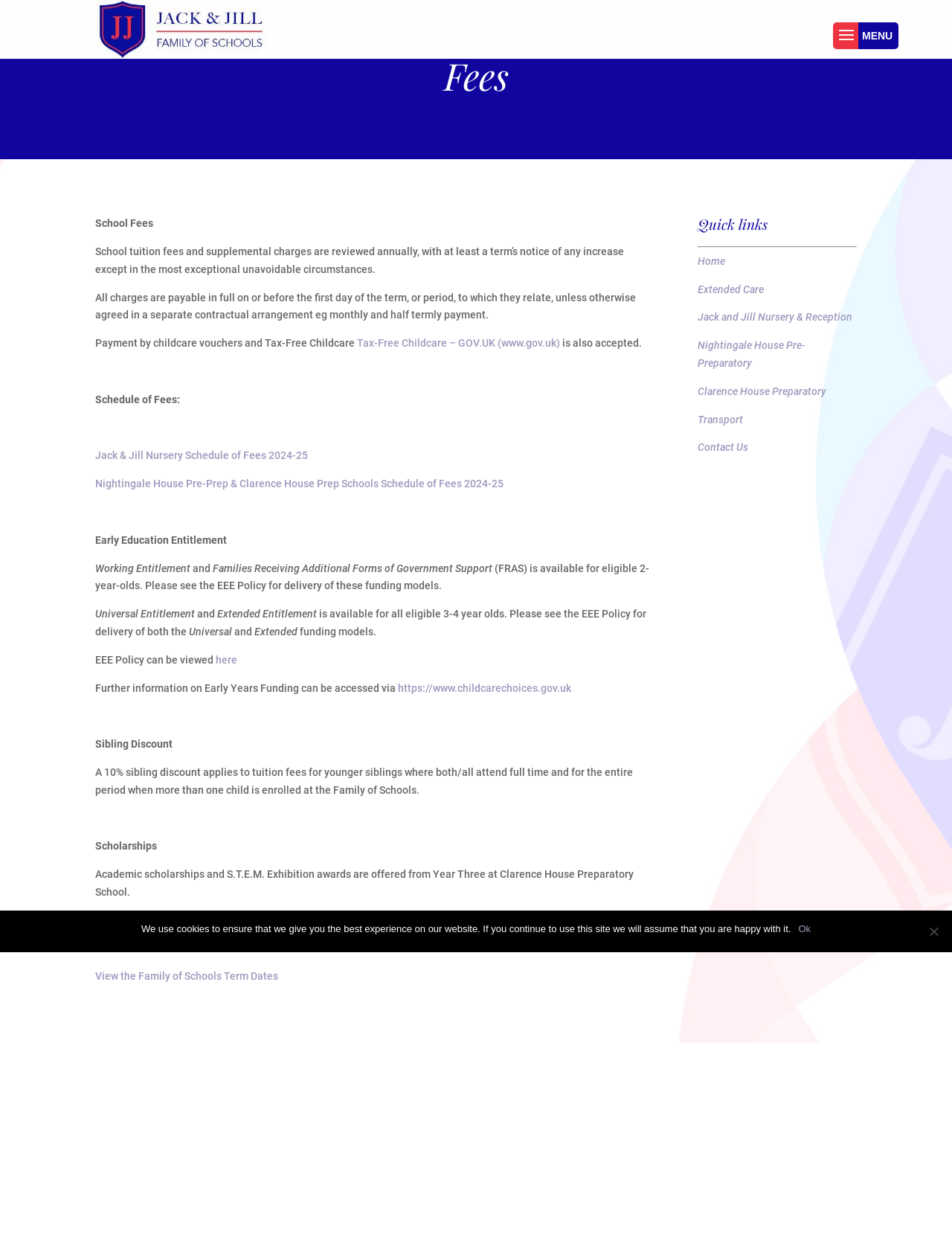What is the name of the school?
Using the image as a reference, give a one-word or short phrase answer.

Jack & Jill Family of Schools